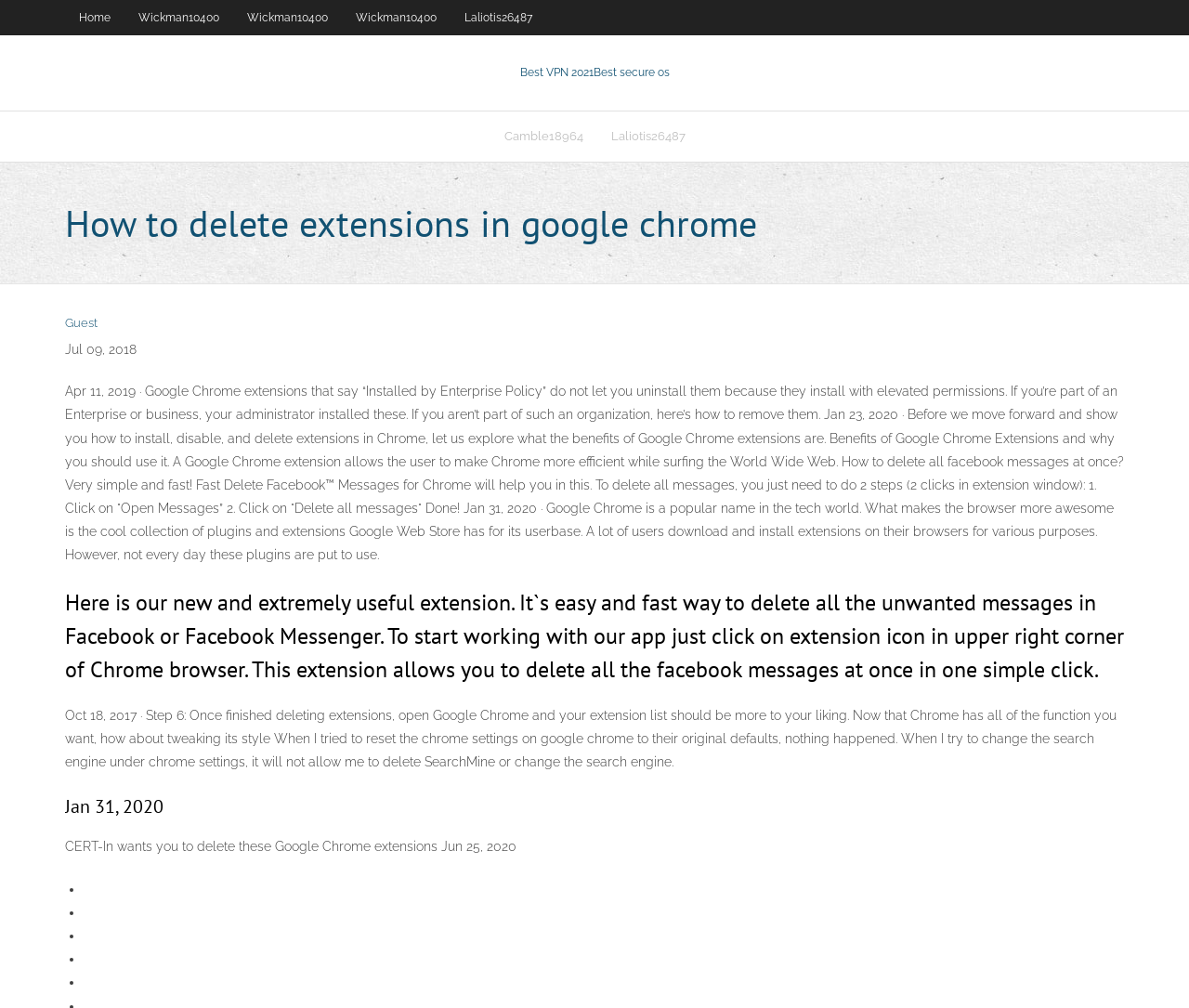How many list markers are there in the webpage?
Please use the image to provide a one-word or short phrase answer.

5